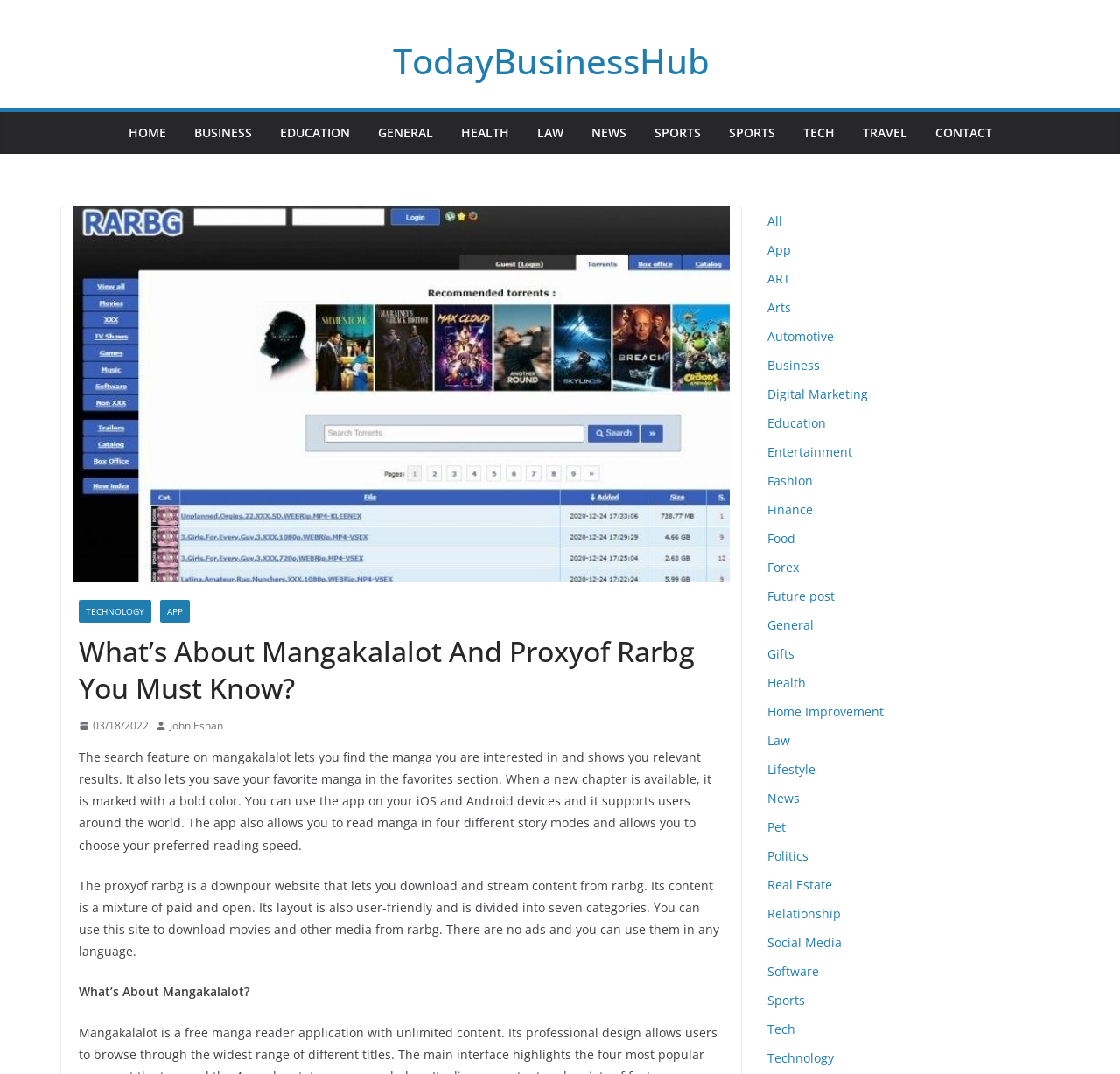What is Proxyof Rarbg?
Examine the image and give a concise answer in one word or a short phrase.

Downpour website